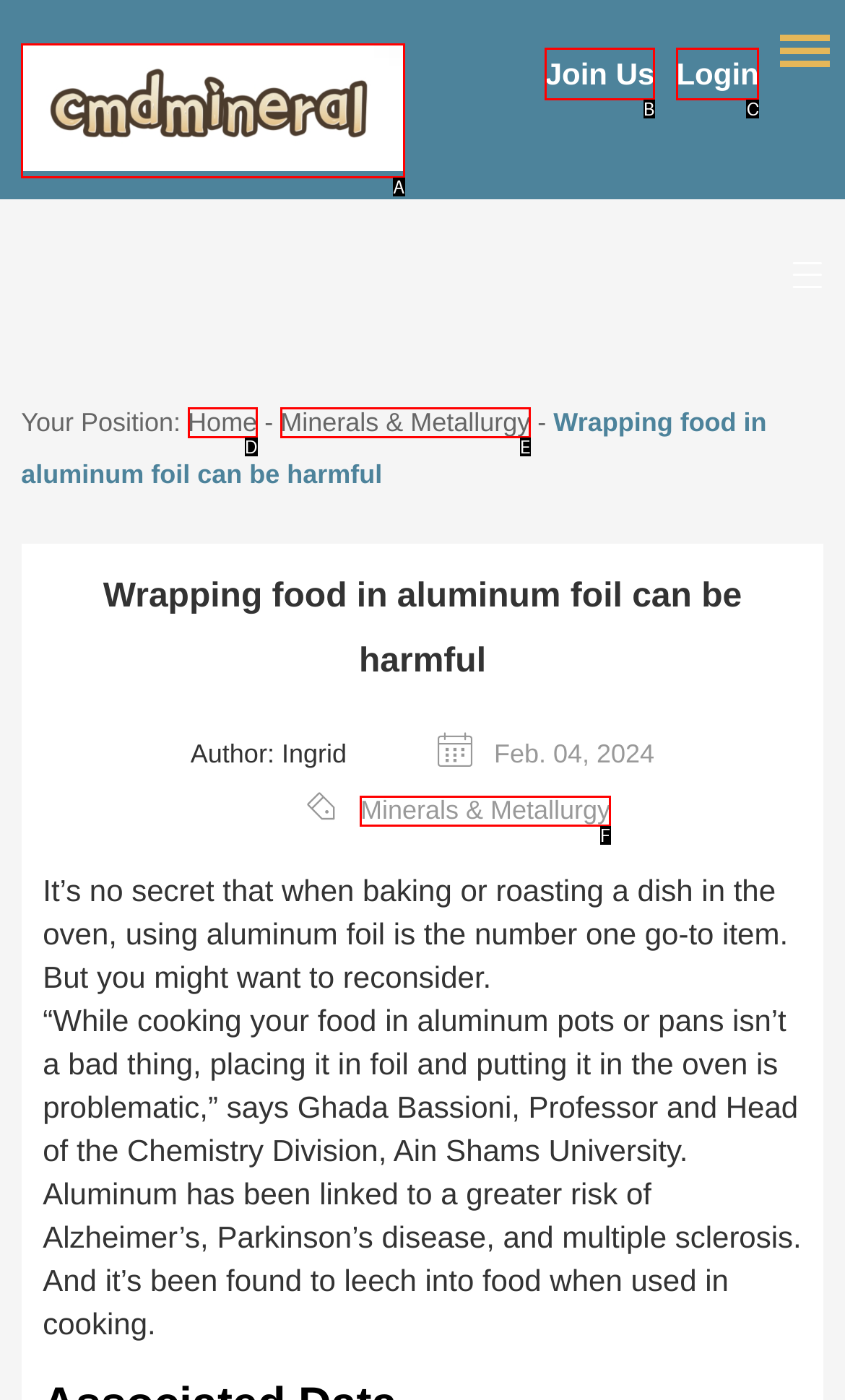Determine which HTML element fits the description: Minerals & Metallurgy. Answer with the letter corresponding to the correct choice.

E